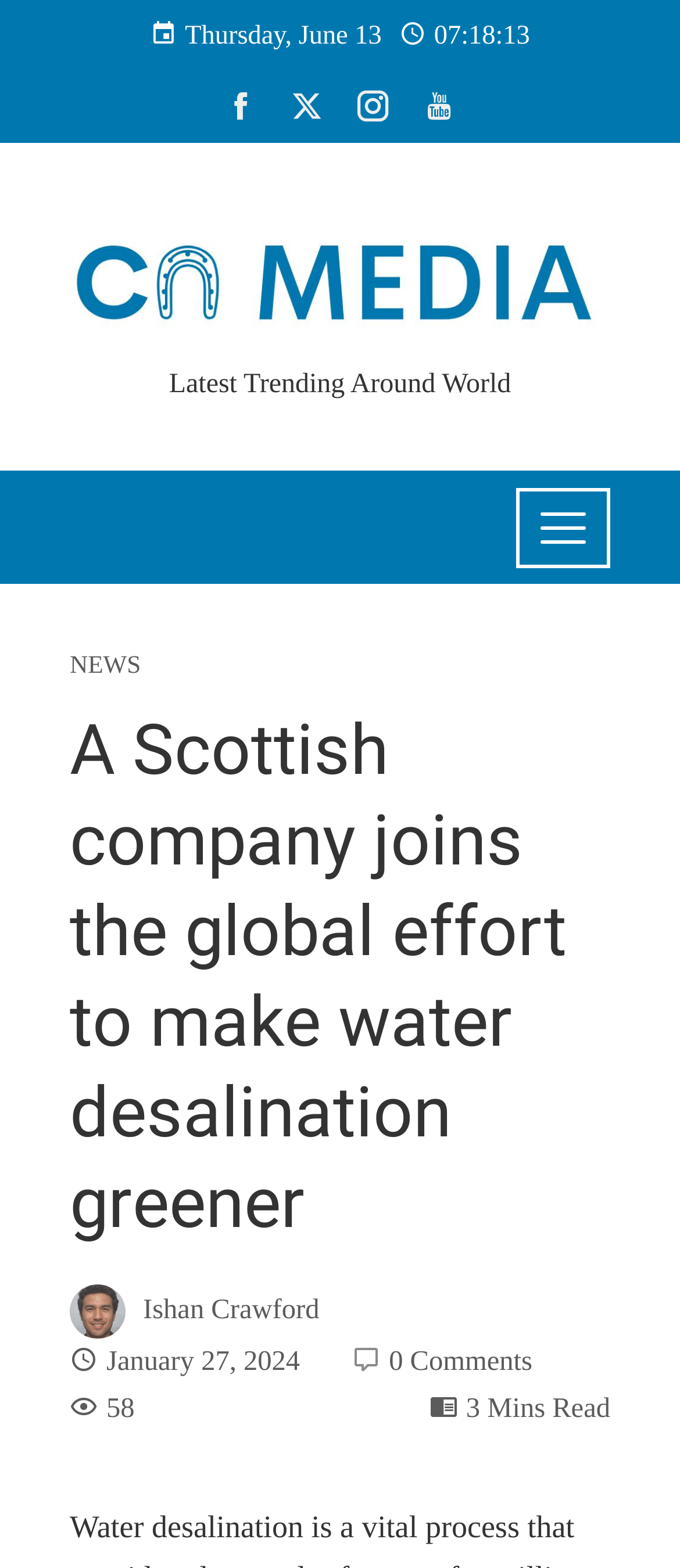Please respond in a single word or phrase: 
What is the category of the article?

NEWS